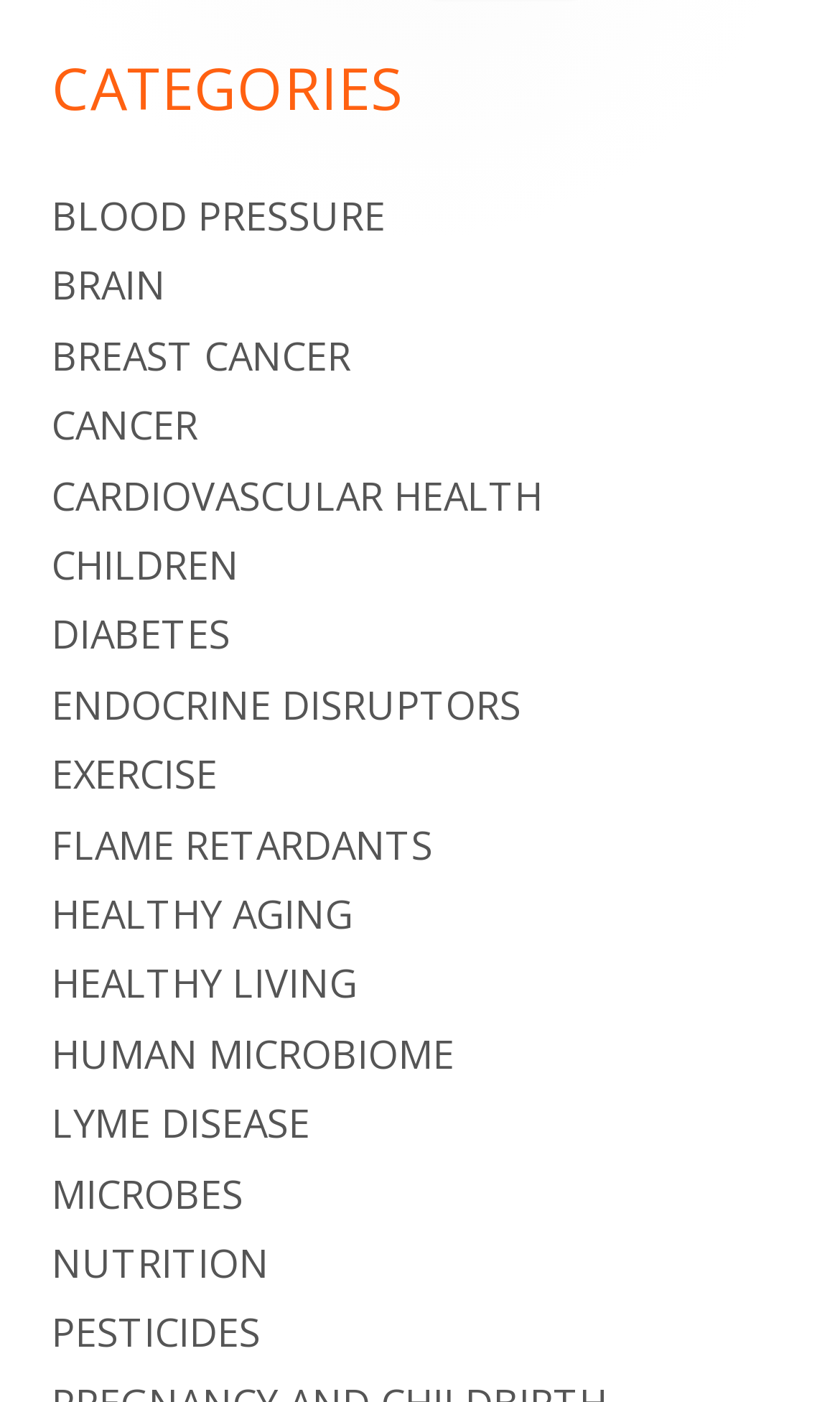Identify the coordinates of the bounding box for the element that must be clicked to accomplish the instruction: "select BREAST CANCER".

[0.062, 0.235, 0.418, 0.272]